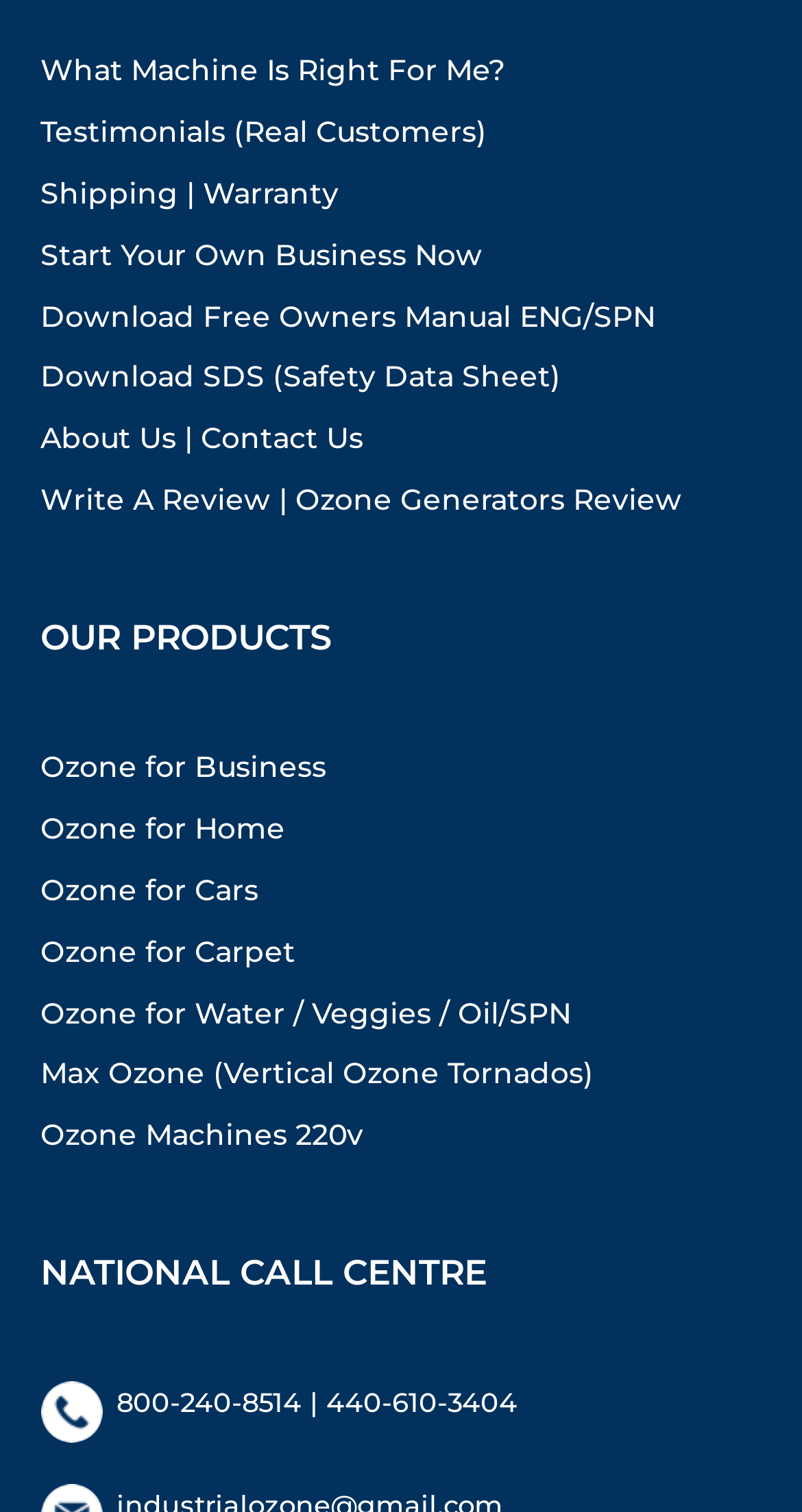Locate the bounding box coordinates of the segment that needs to be clicked to meet this instruction: "Download the free owner's manual".

[0.05, 0.195, 0.817, 0.22]